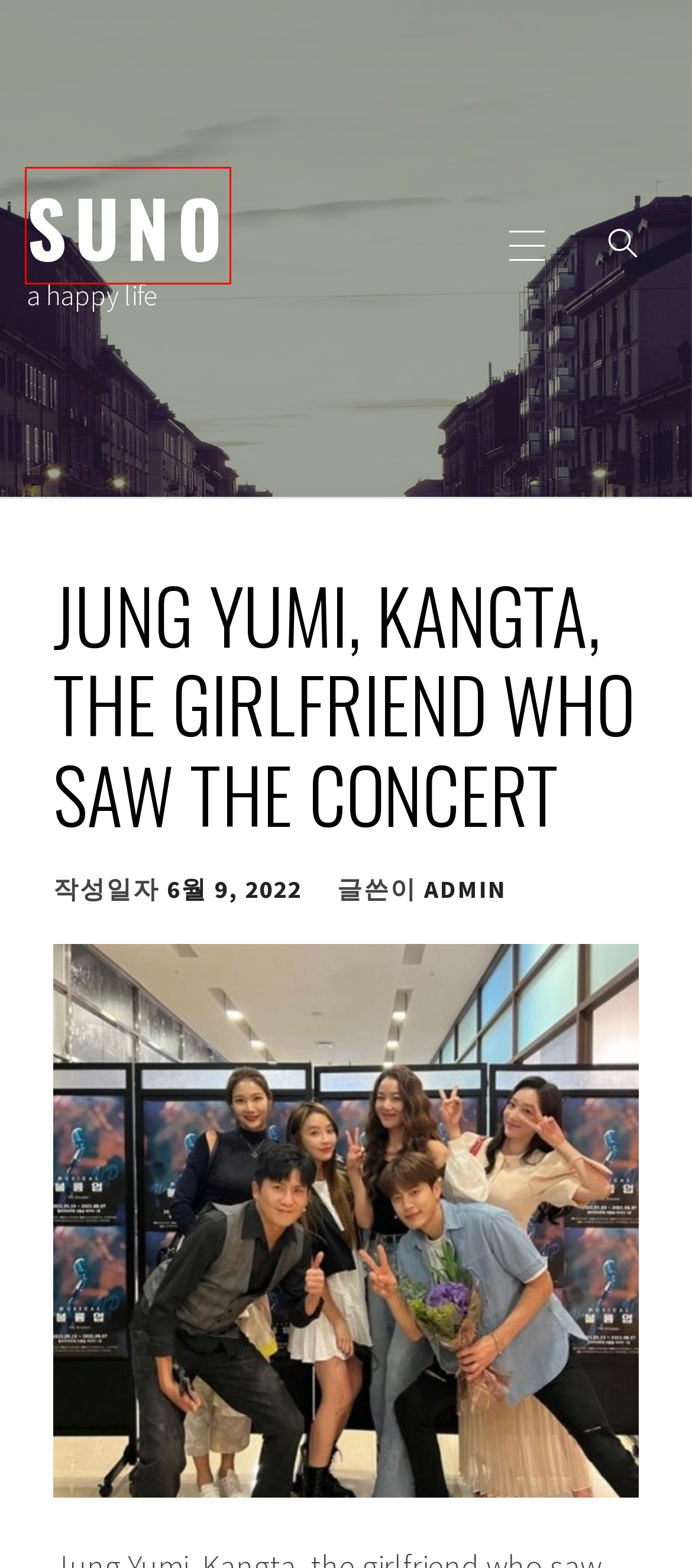Look at the given screenshot of a webpage with a red rectangle bounding box around a UI element. Pick the description that best matches the new webpage after clicking the element highlighted. The descriptions are:
A. Jung Soo-jung and Jessica are on their way - suno
B. 6월 2022 - suno
C. 1월 2021 - suno
D. Singer Archives - suno
E. suno - a happy life
F. movie Archives - suno
G. suno을(를) 위한 댓글입니다
H. 12월 2020 - suno

E